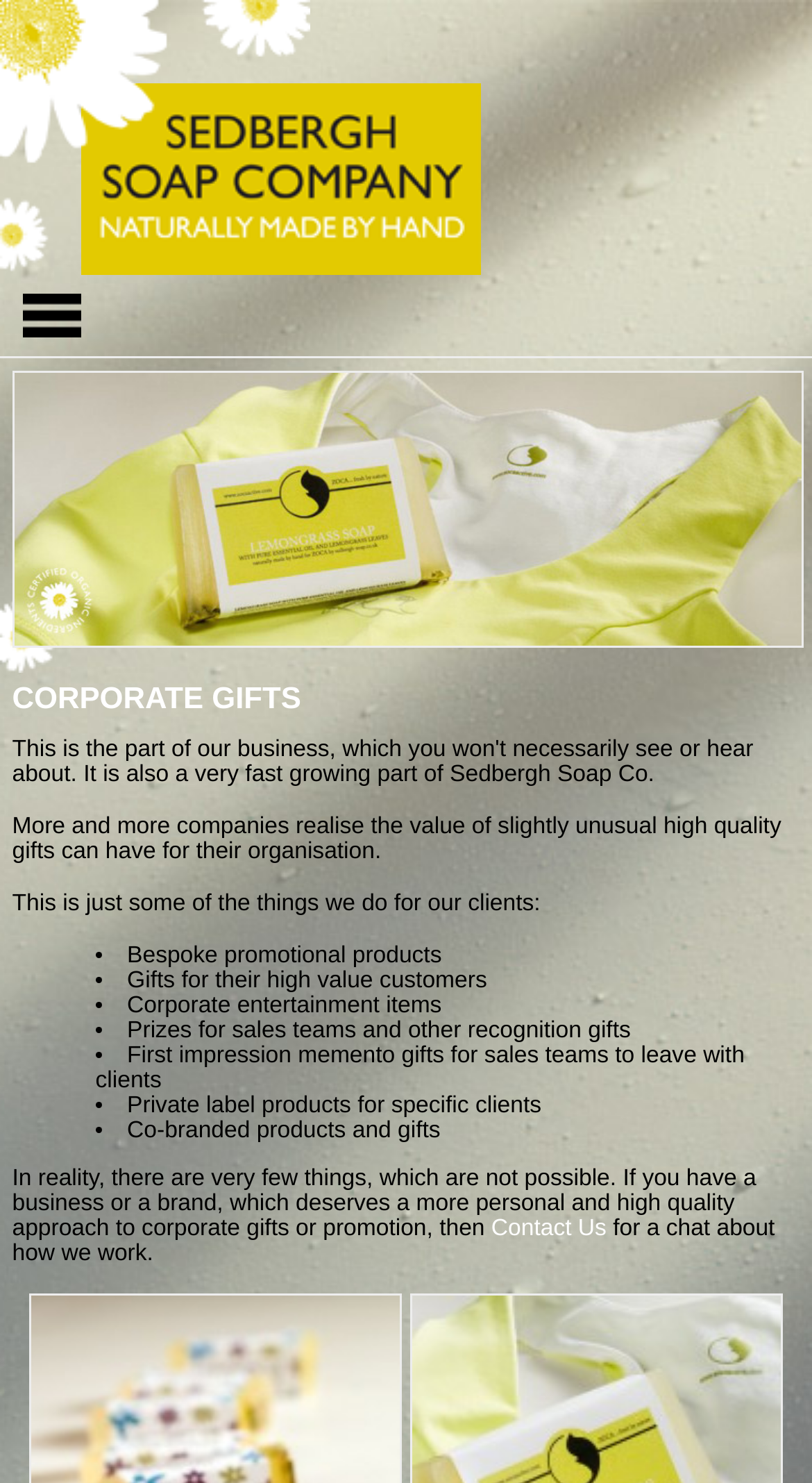Based on the element description parent_node: Product Search name="keyword", identify the bounding box of the UI element in the given webpage screenshot. The coordinates should be in the format (top-left x, top-left y, bottom-right x, bottom-right y) and must be between 0 and 1.

[0.051, 0.052, 0.515, 0.09]